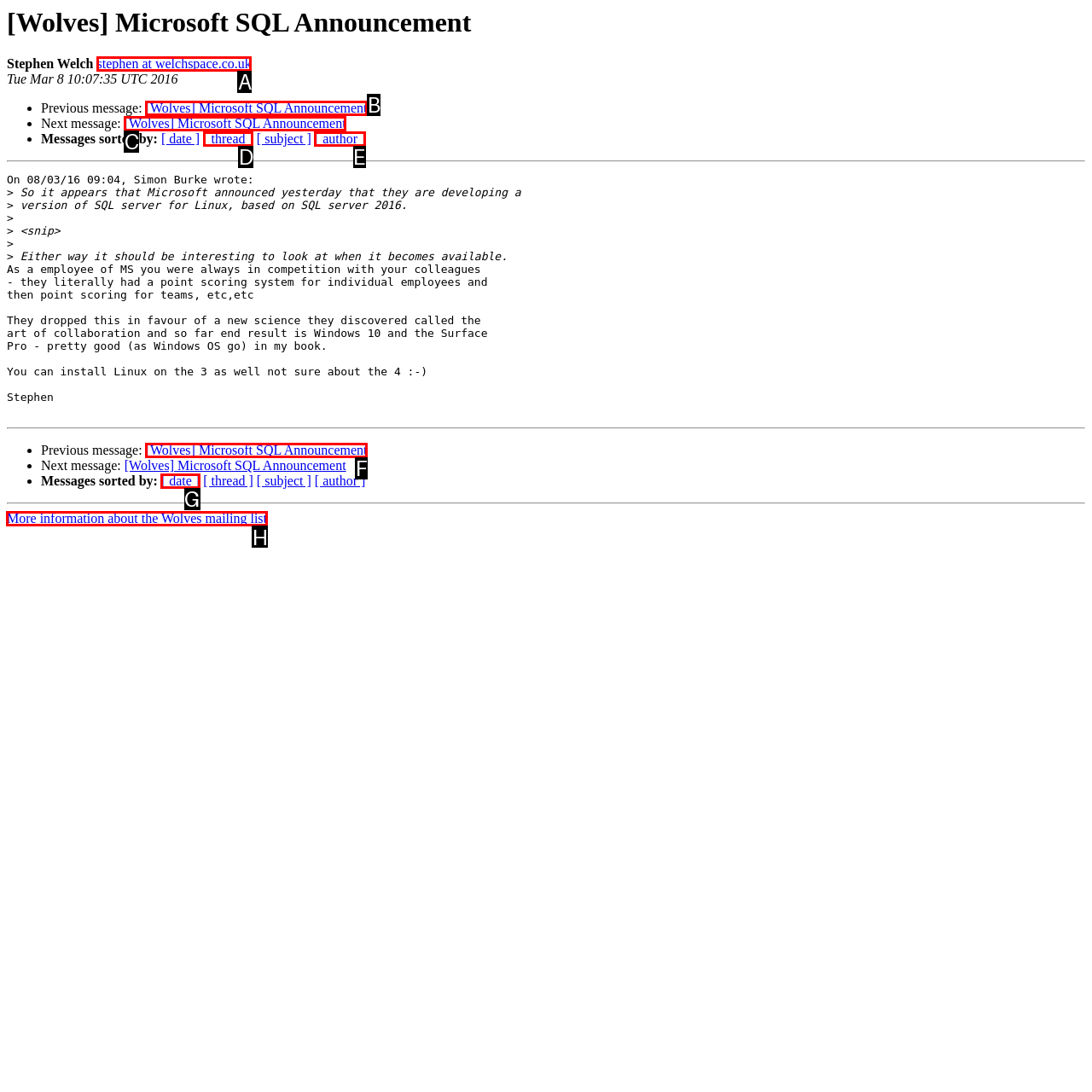Specify which UI element should be clicked to accomplish the task: Explore all categories. Answer with the letter of the correct choice.

None